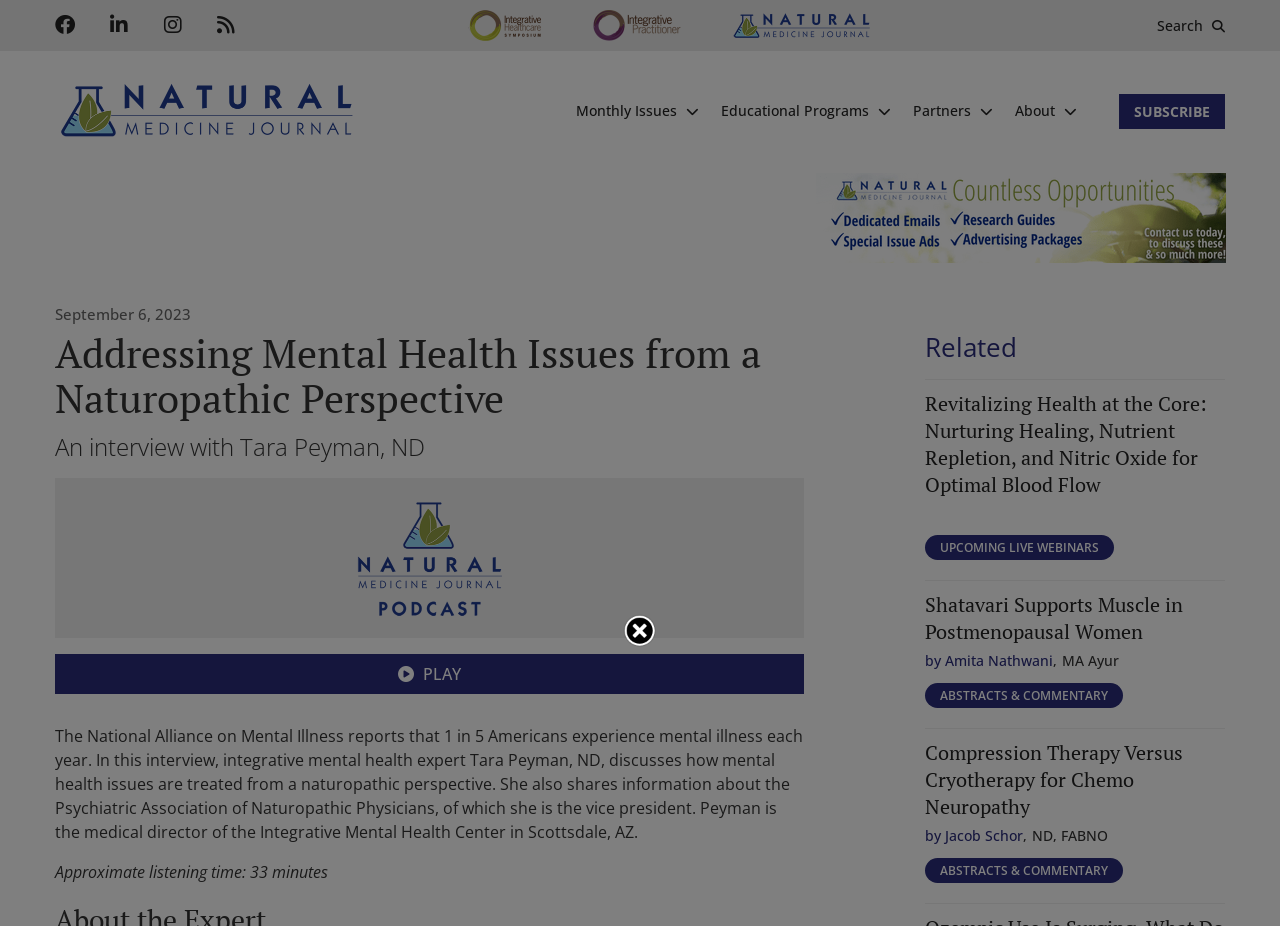Determine the bounding box coordinates of the area to click in order to meet this instruction: "Play the audio interview".

[0.043, 0.706, 0.628, 0.749]